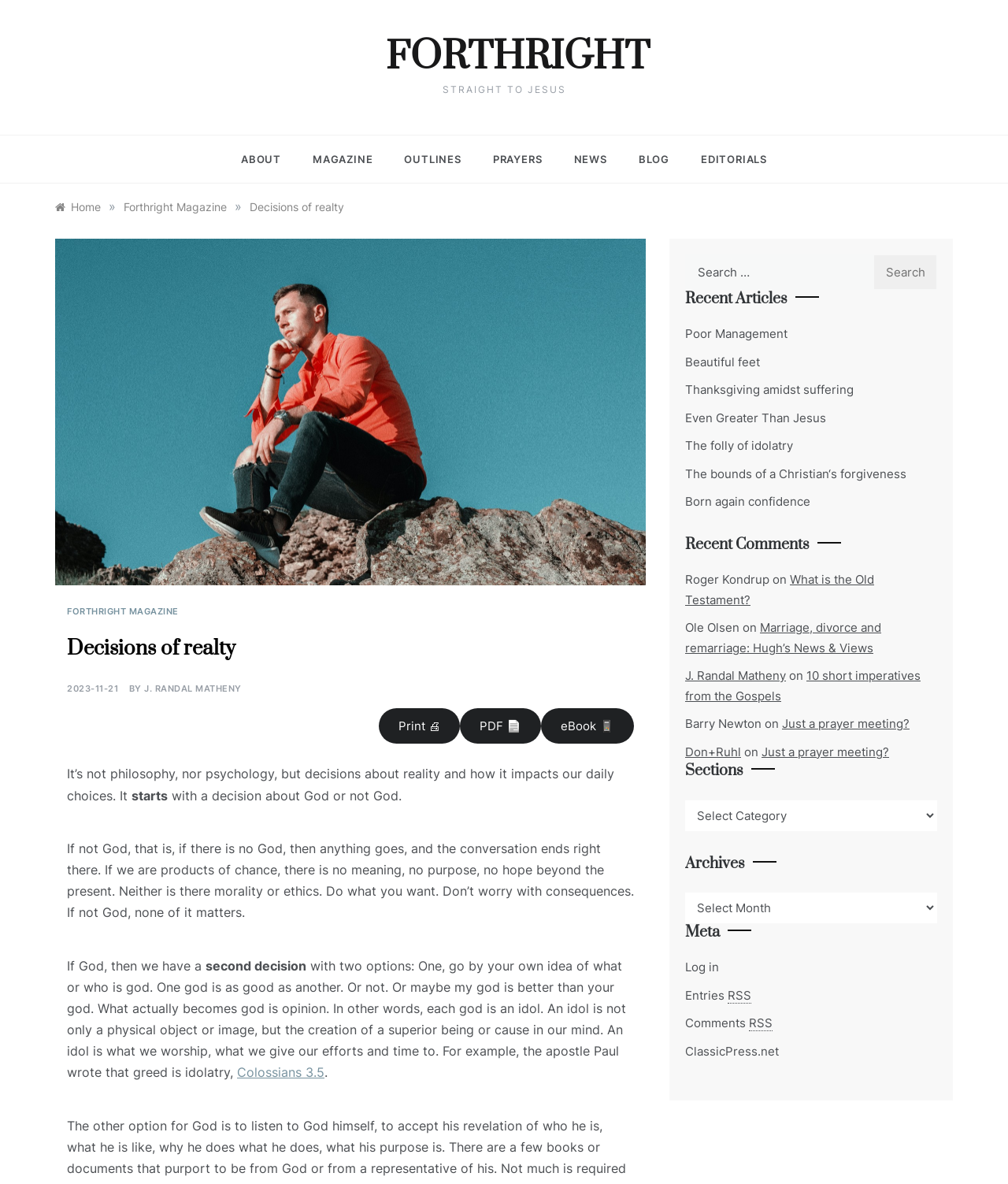Respond to the following question with a brief word or phrase:
How many options are available in the 'Sections' combobox?

Unknown